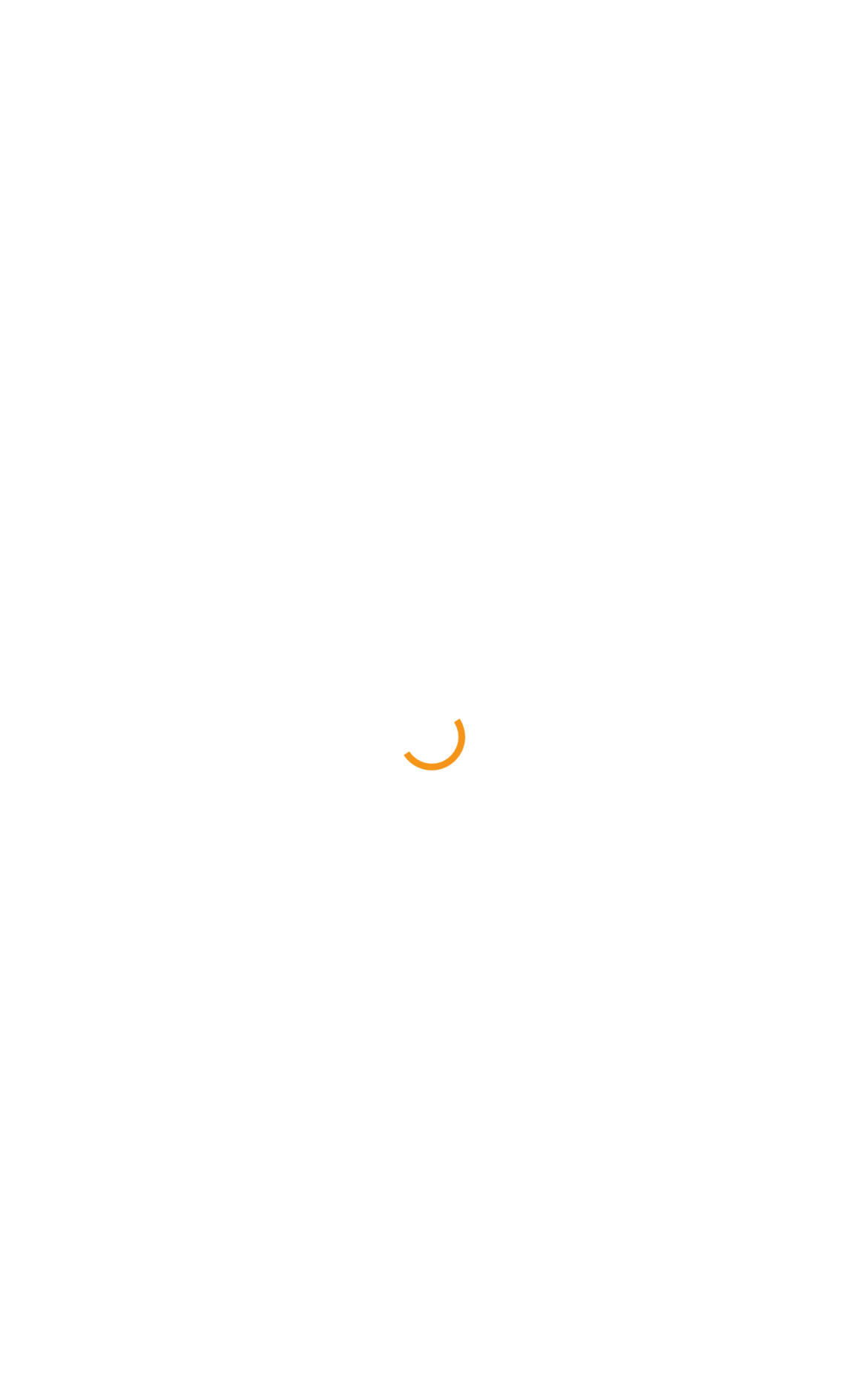Please find and generate the text of the main header of the webpage.

Infinity iS-100 Movinghead